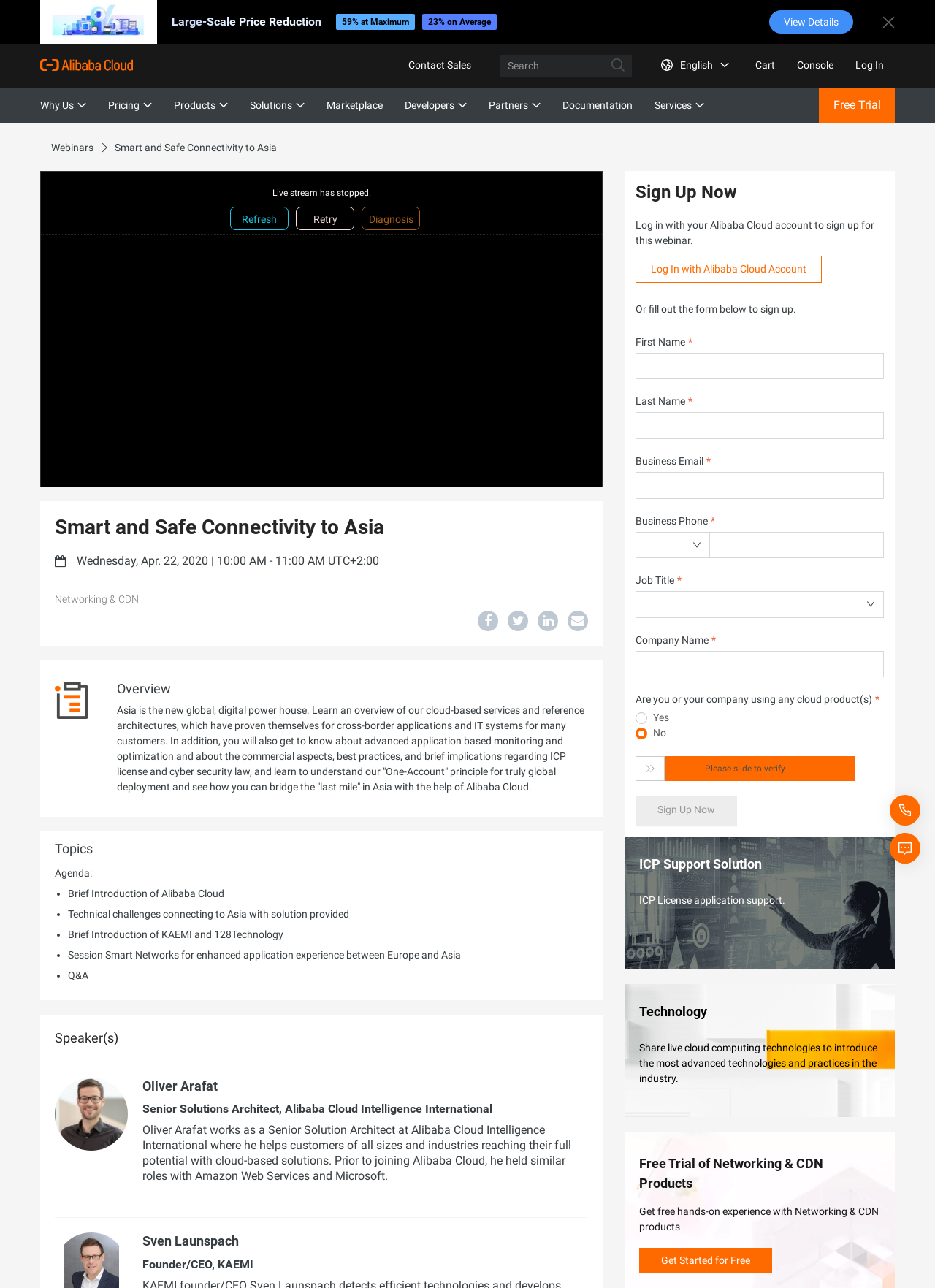Pinpoint the bounding box coordinates of the element to be clicked to execute the instruction: "Fill in the 'First Name' field".

[0.68, 0.274, 0.945, 0.295]